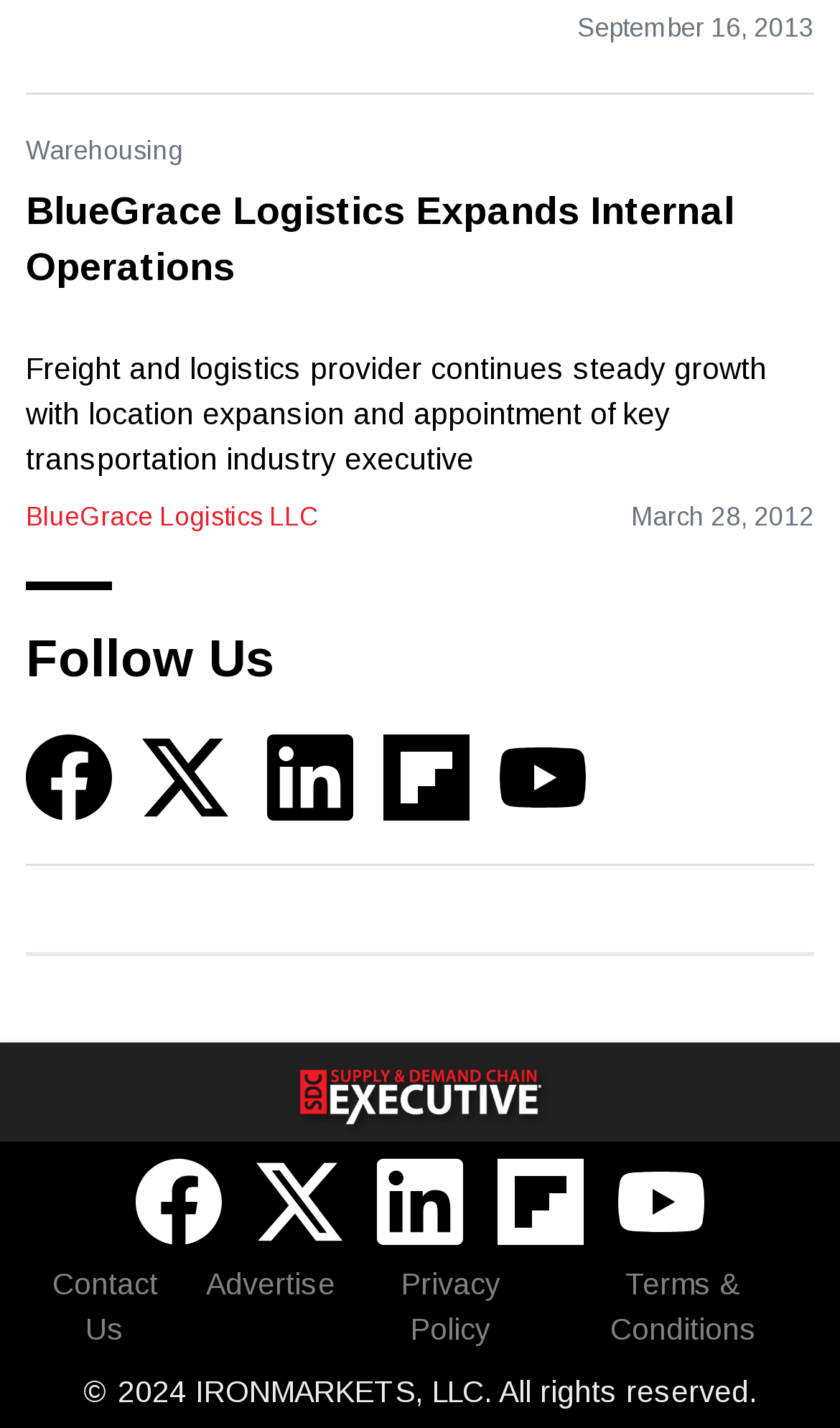Identify the bounding box coordinates for the region of the element that should be clicked to carry out the instruction: "Read news about BlueGrace Logistics Expands Internal Operations". The bounding box coordinates should be four float numbers between 0 and 1, i.e., [left, top, right, bottom].

[0.031, 0.13, 0.969, 0.206]